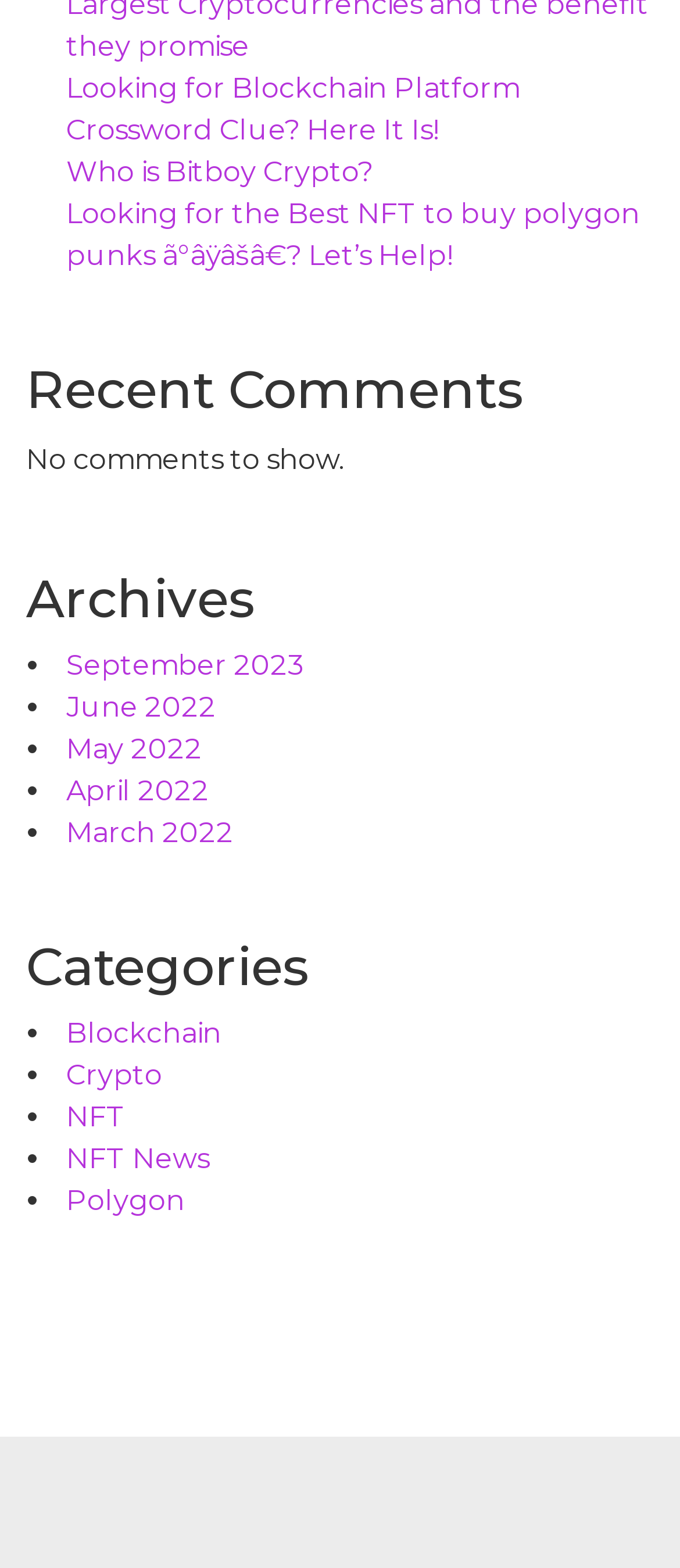Could you provide the bounding box coordinates for the portion of the screen to click to complete this instruction: "Click on the link to view Blockchain Platform Crossword Clue"?

[0.097, 0.046, 0.764, 0.093]